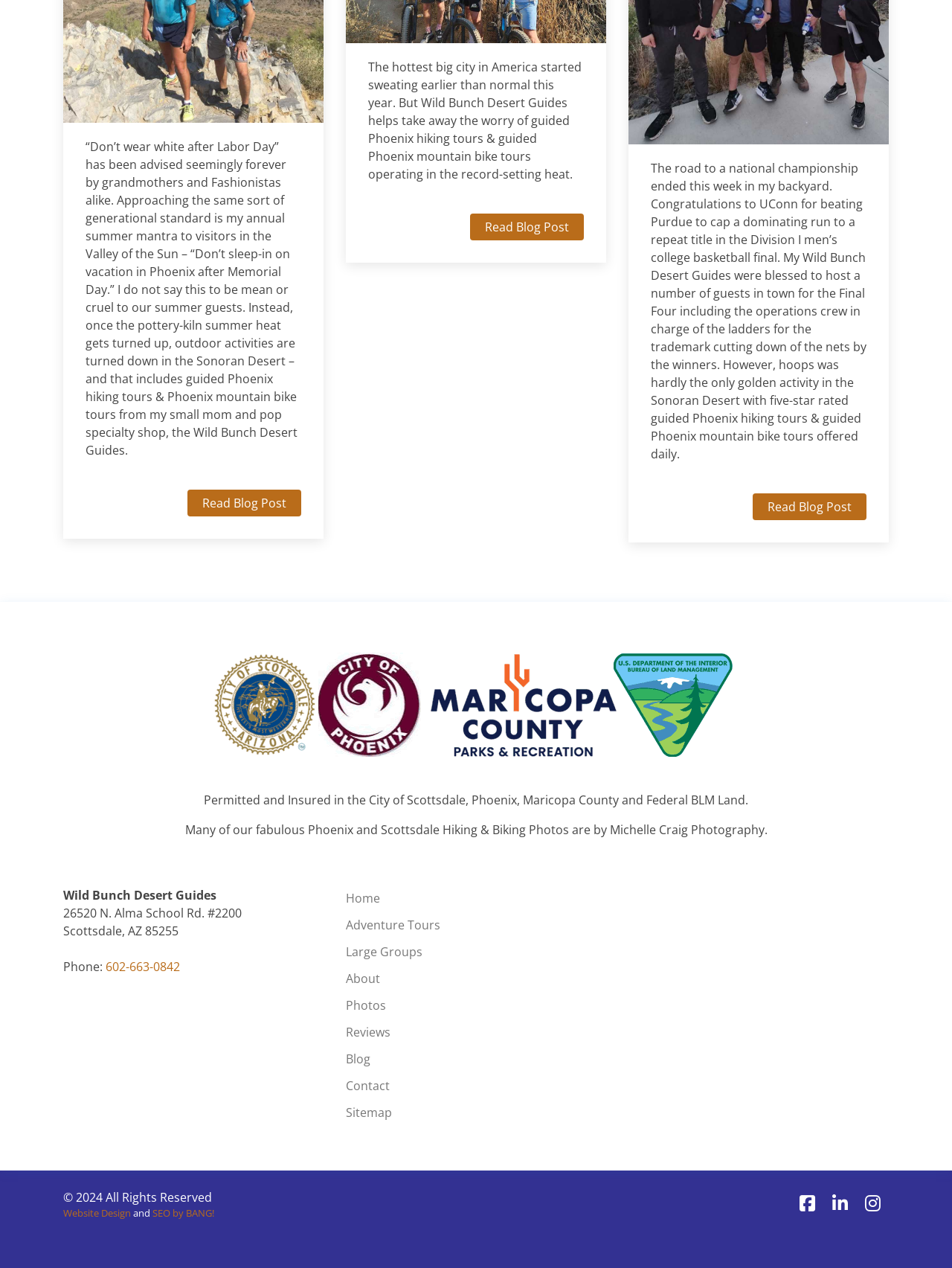From the webpage screenshot, predict the bounding box of the UI element that matches this description: "Read Blog Post".

[0.791, 0.389, 0.91, 0.41]